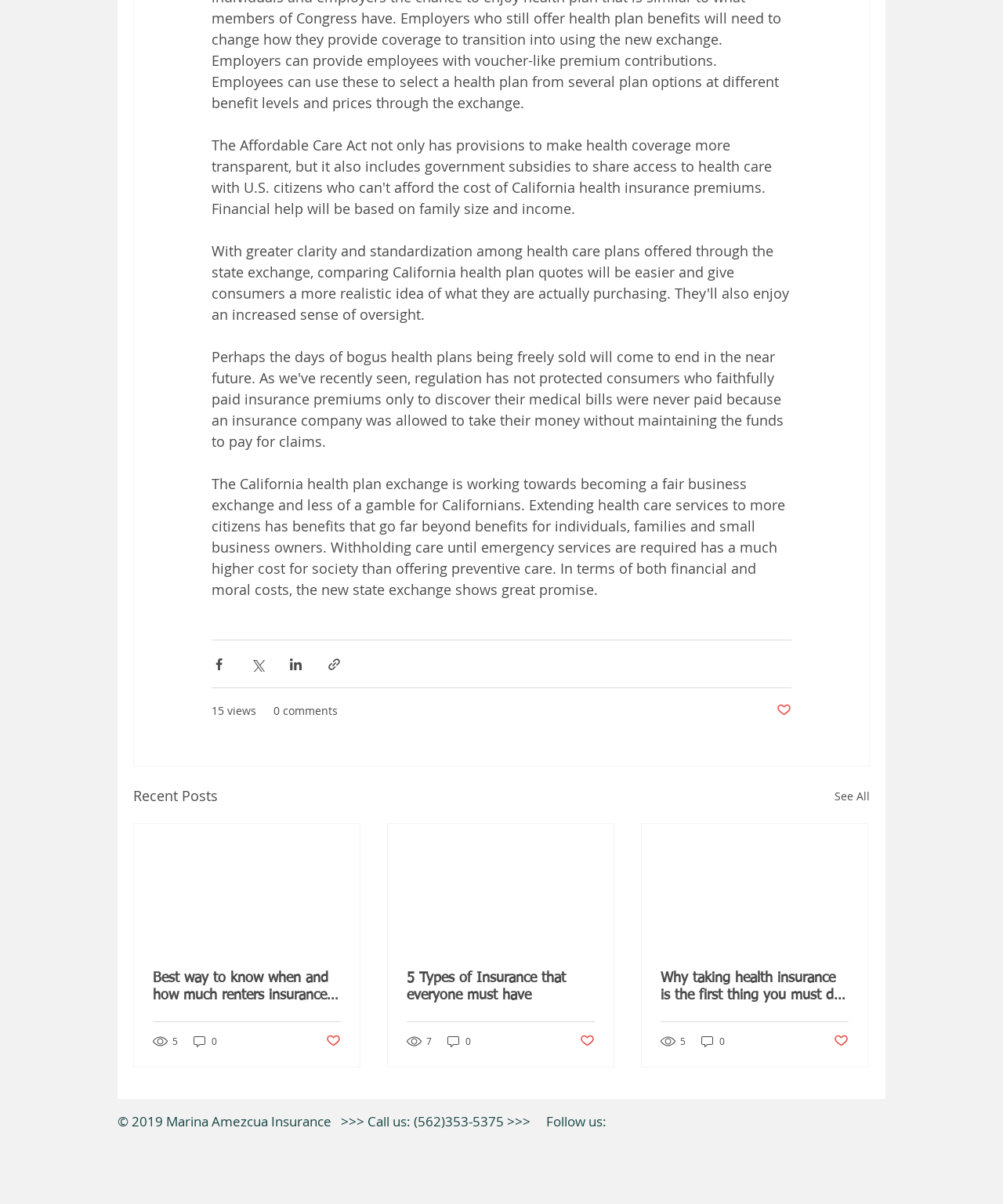Identify the bounding box coordinates of the section to be clicked to complete the task described by the following instruction: "Read the article about renters insurance". The coordinates should be four float numbers between 0 and 1, formatted as [left, top, right, bottom].

[0.152, 0.806, 0.34, 0.834]